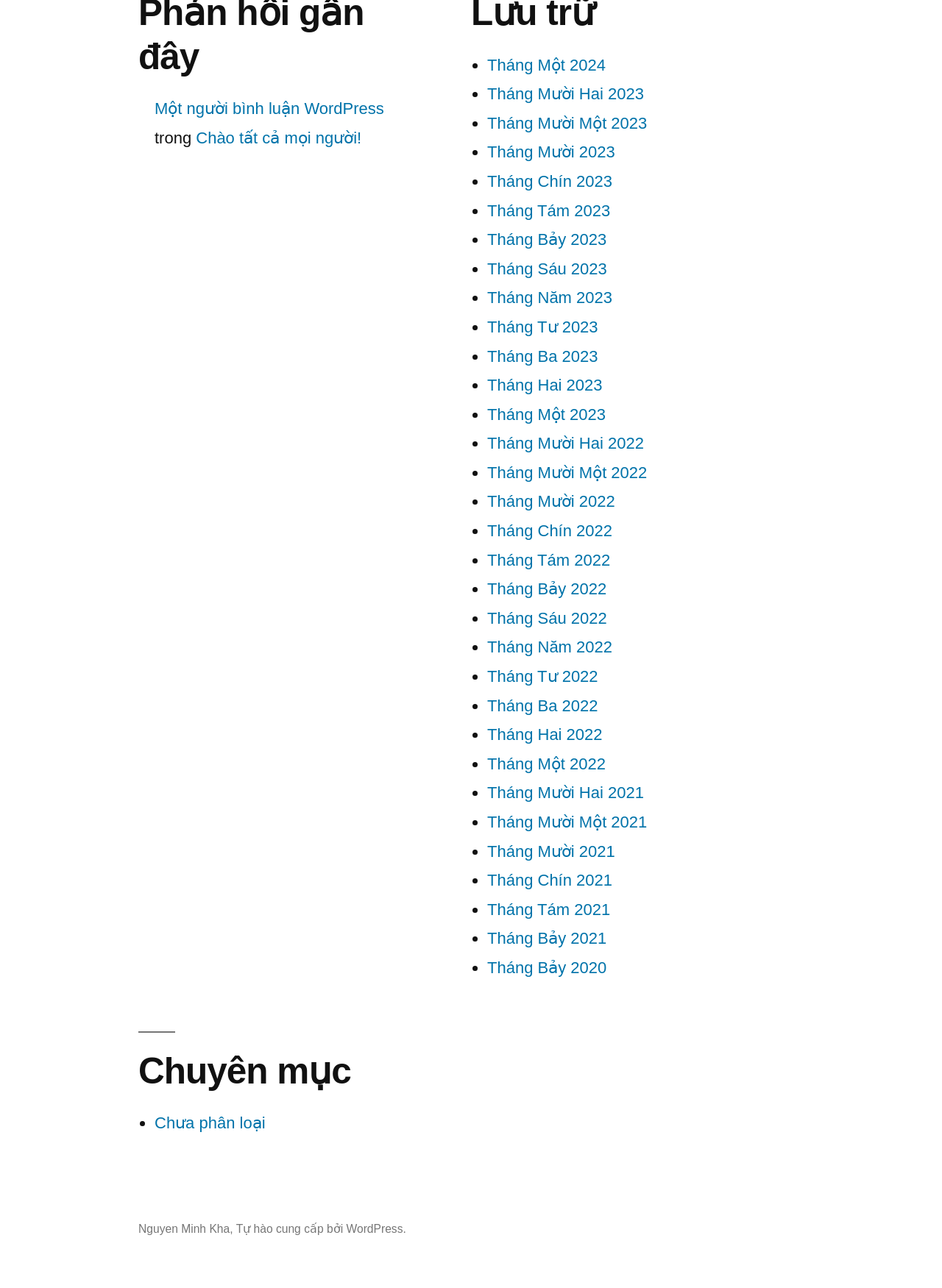Use a single word or phrase to answer the question:
What is the author of the latest article?

Nguyen Minh Kha